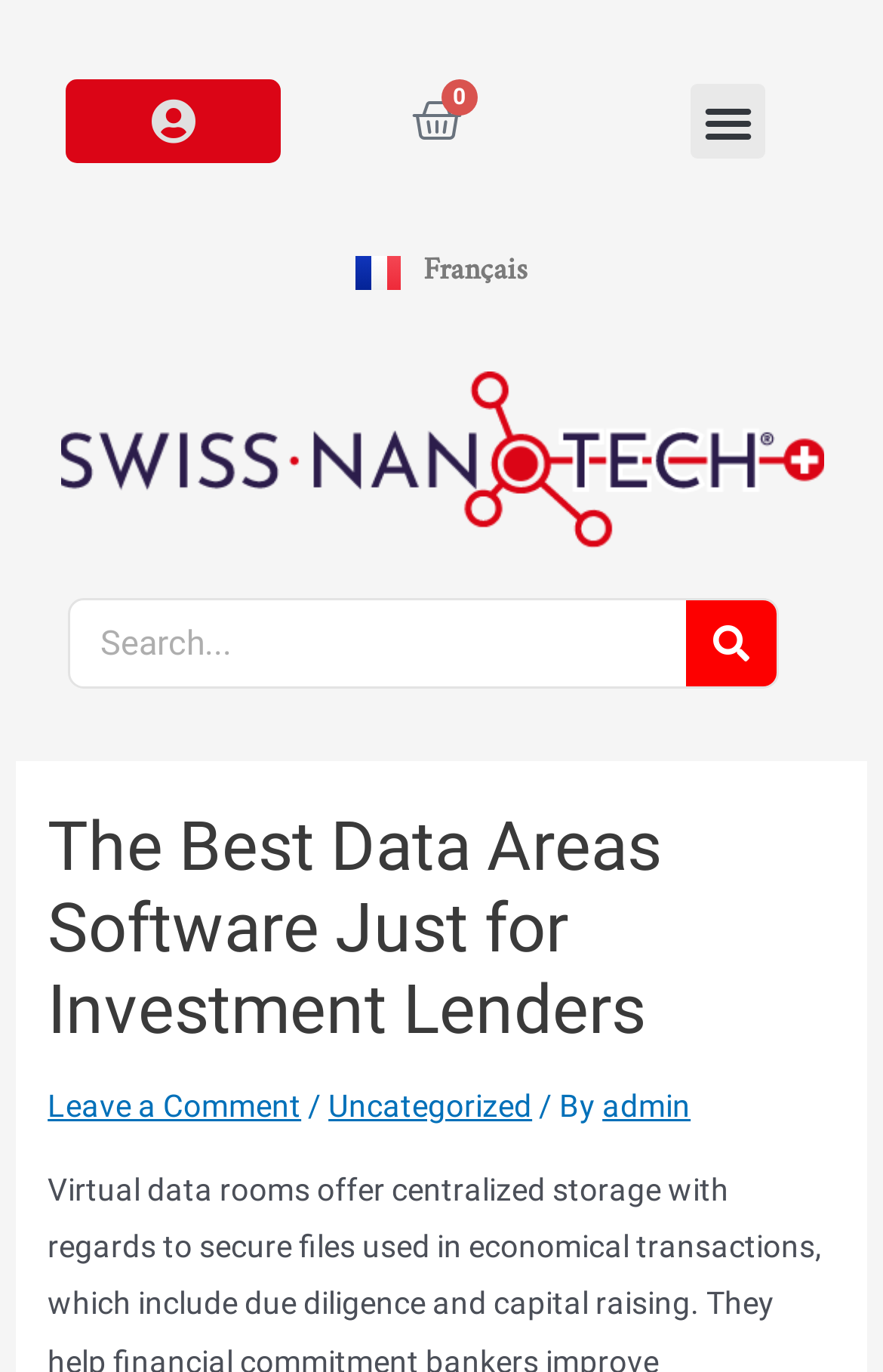What is the author of the latest article?
Based on the image, answer the question with a single word or brief phrase.

admin